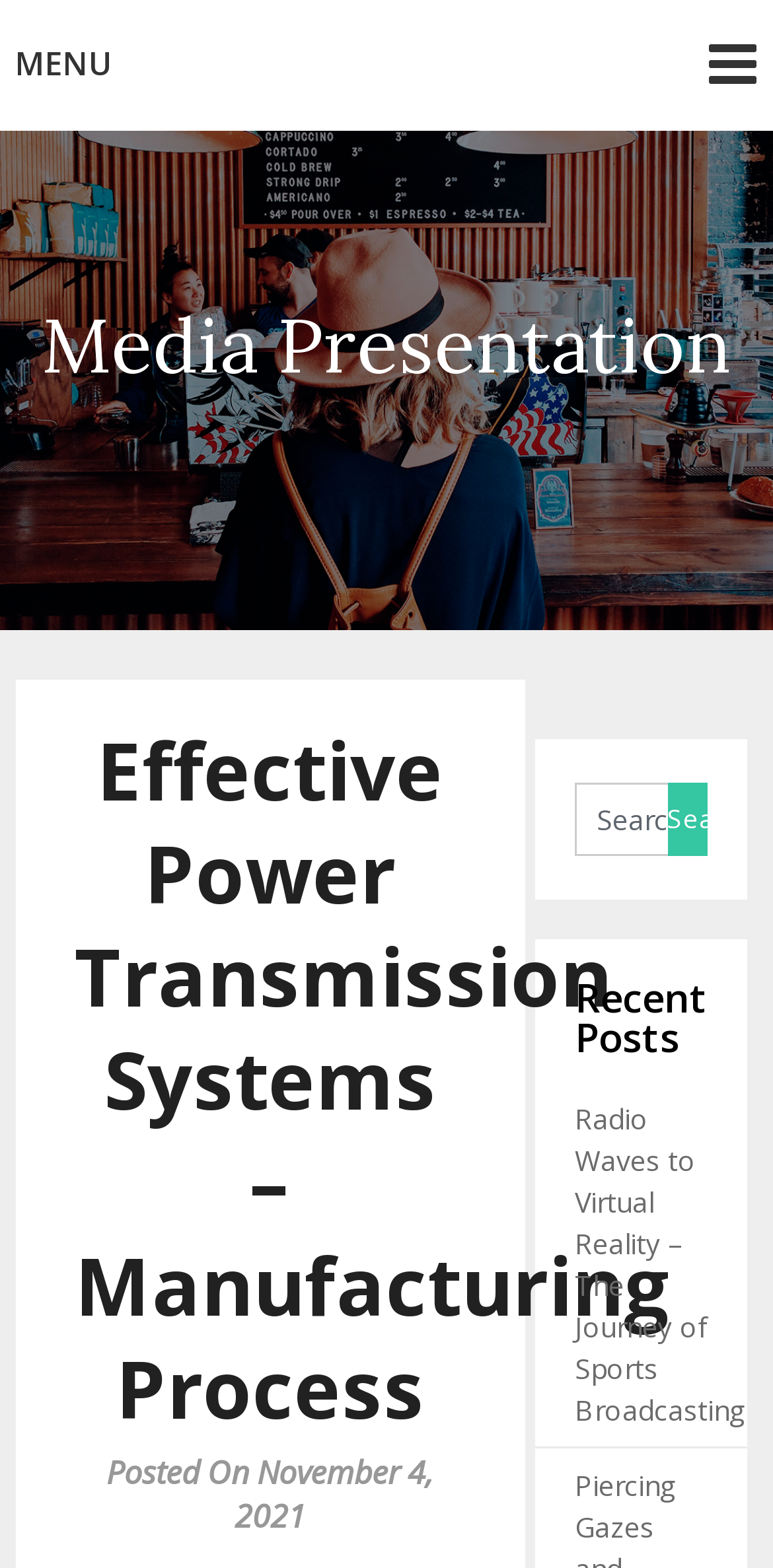What is the main topic of the webpage?
Based on the screenshot, answer the question with a single word or phrase.

Power Transmission Systems